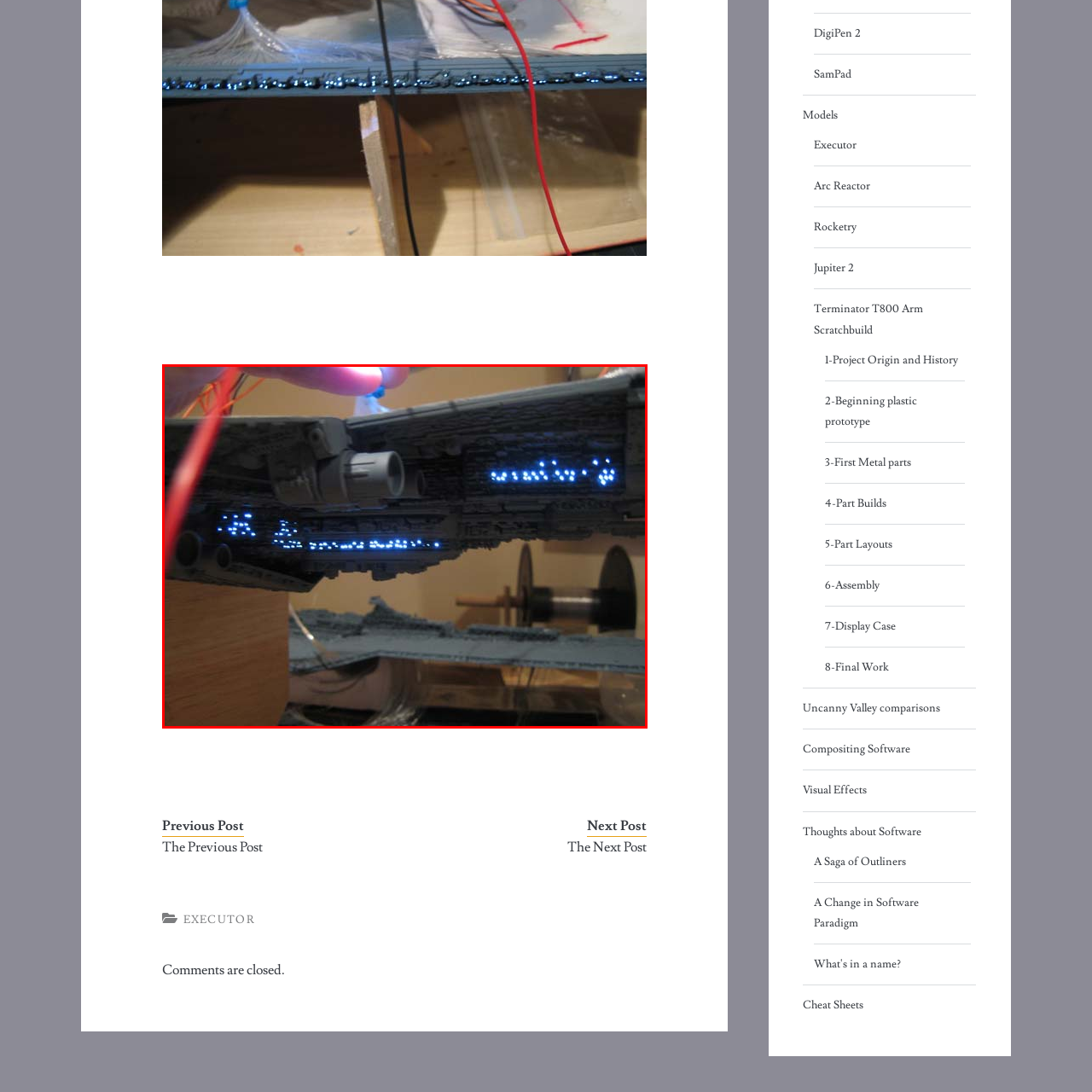Direct your attention to the image marked by the red box and answer the given question using a single word or phrase:
What is the background of the image?

A workspace